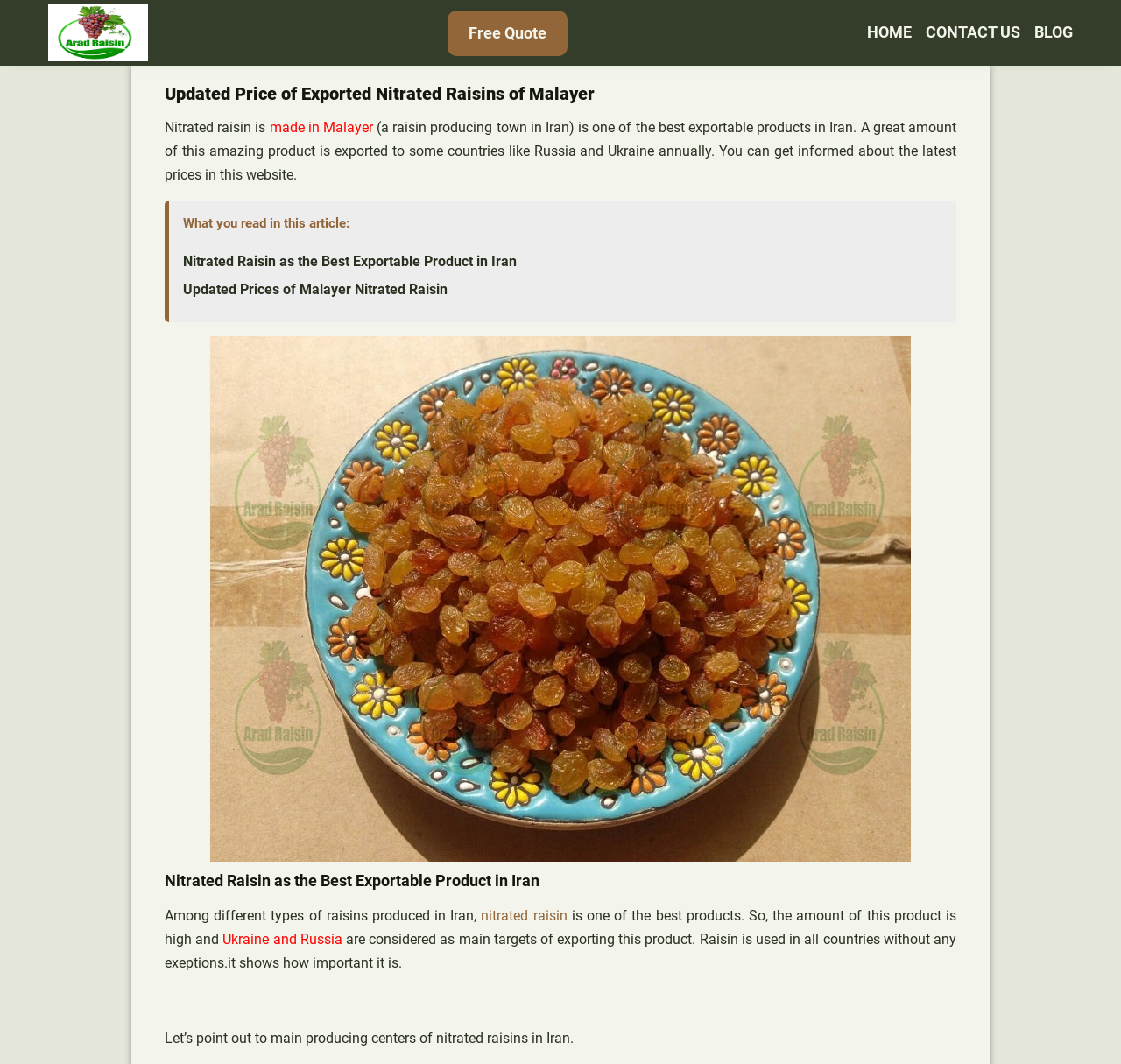Locate the headline of the webpage and generate its content.

Updated Price of Exported Nitrated Raisins of Malayer